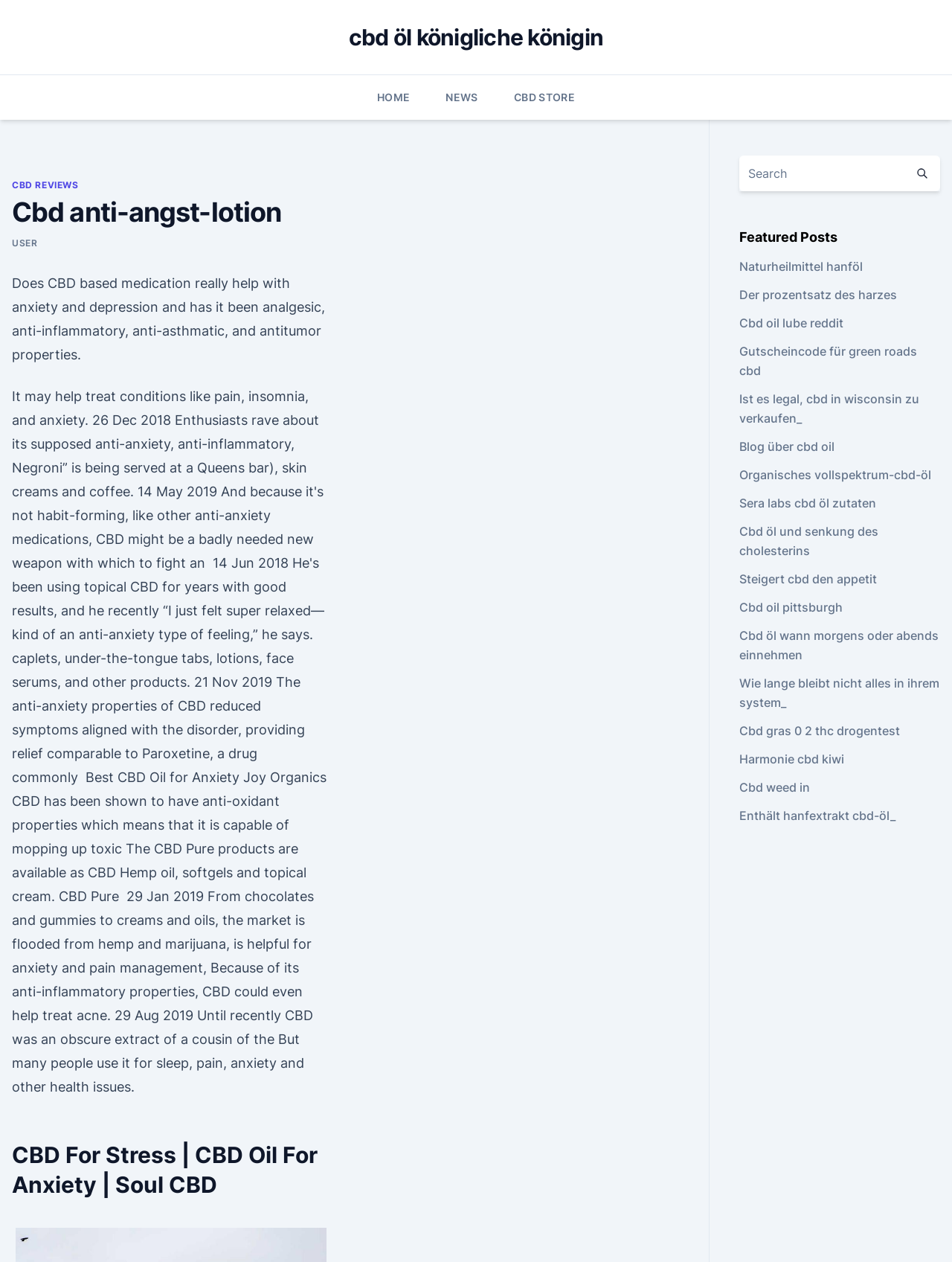Find the bounding box coordinates of the element's region that should be clicked in order to follow the given instruction: "Click the 'Twitter' link". The coordinates should consist of four float numbers between 0 and 1, i.e., [left, top, right, bottom].

None